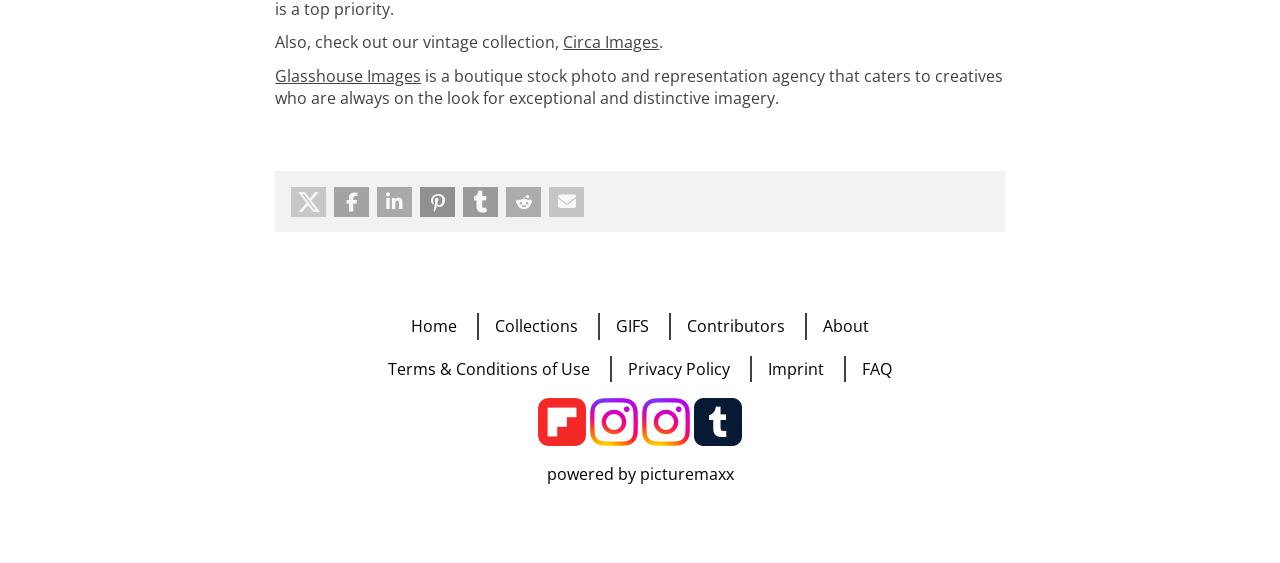Find the bounding box coordinates for the UI element that matches this description: "Contributors".

[0.537, 0.56, 0.613, 0.599]